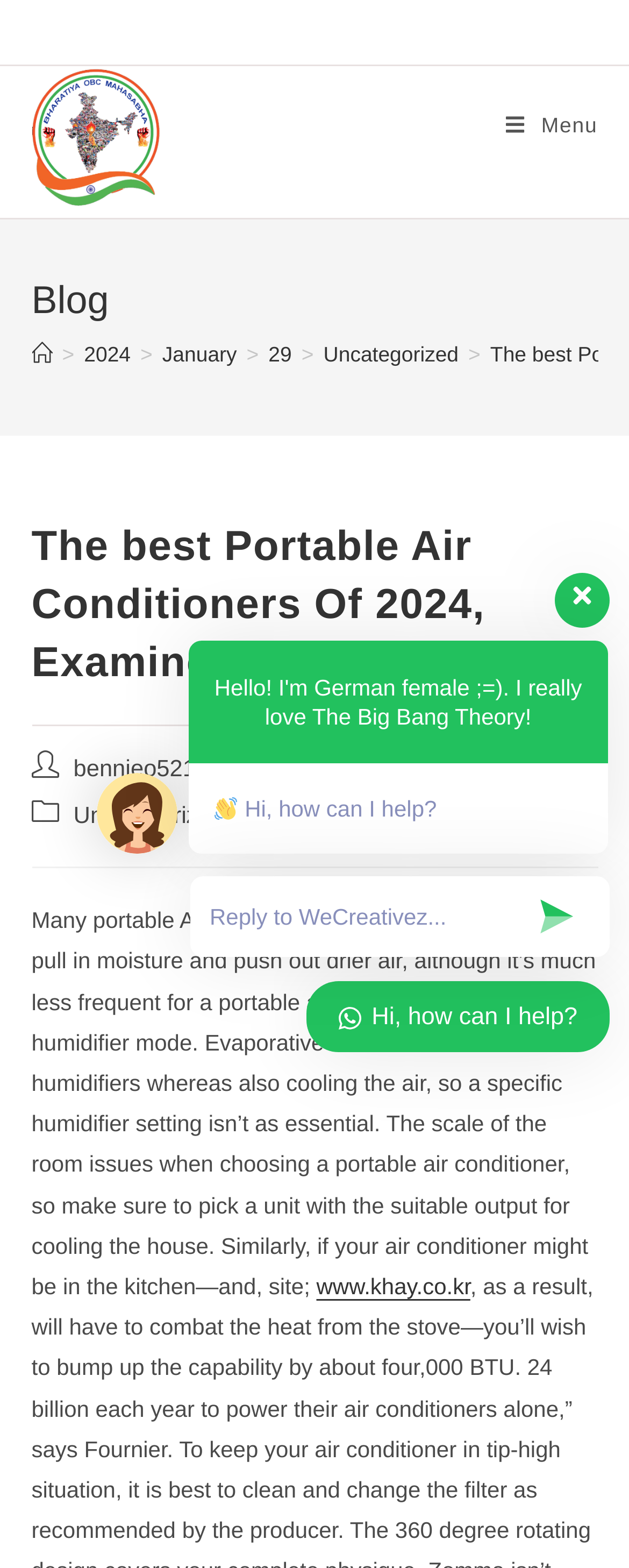Indicate the bounding box coordinates of the clickable region to achieve the following instruction: "Click on the 'bennieo521291867' link."

[0.117, 0.482, 0.435, 0.499]